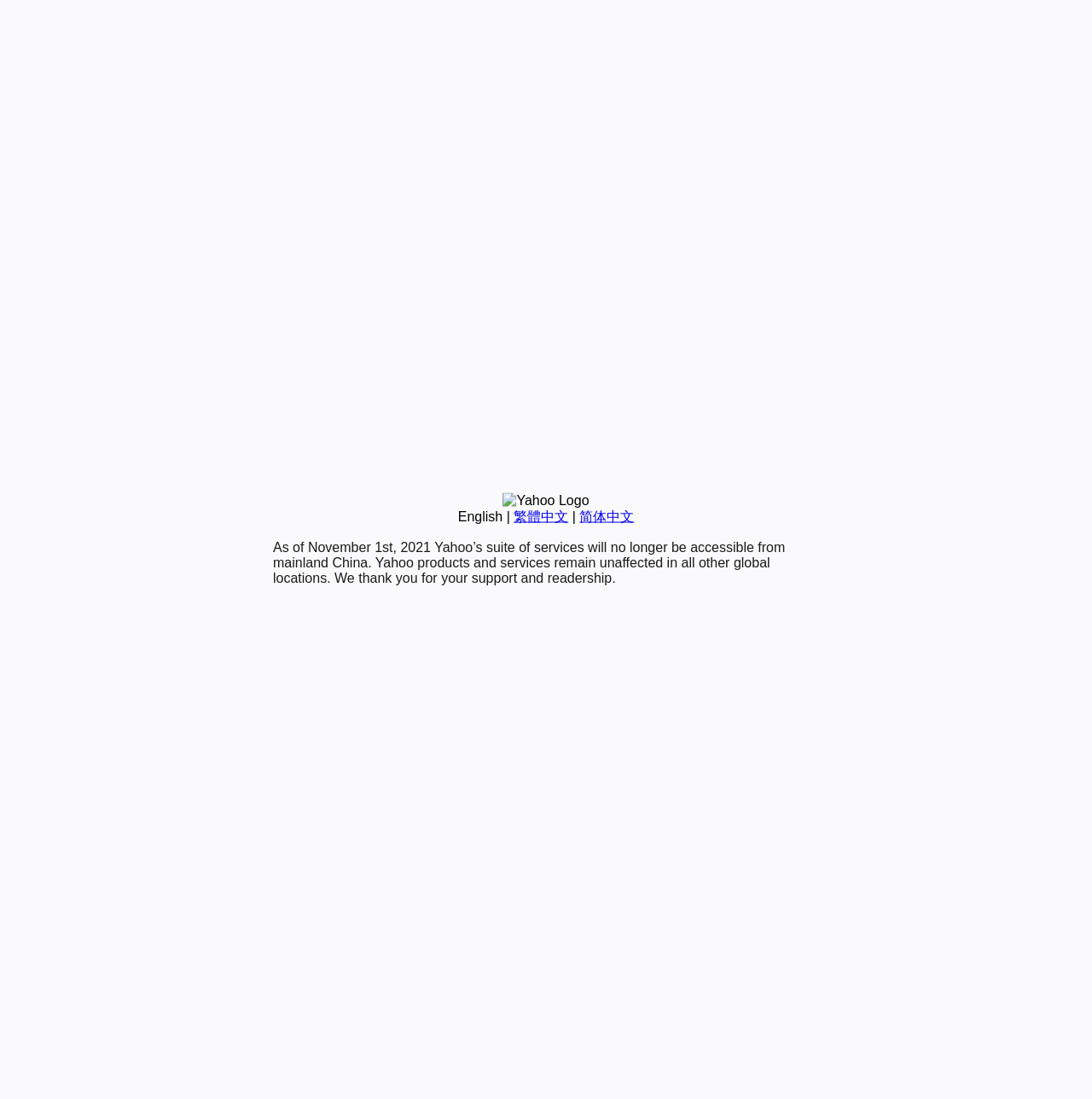Predict the bounding box of the UI element based on the description: "English". The coordinates should be four float numbers between 0 and 1, formatted as [left, top, right, bottom].

[0.419, 0.463, 0.46, 0.476]